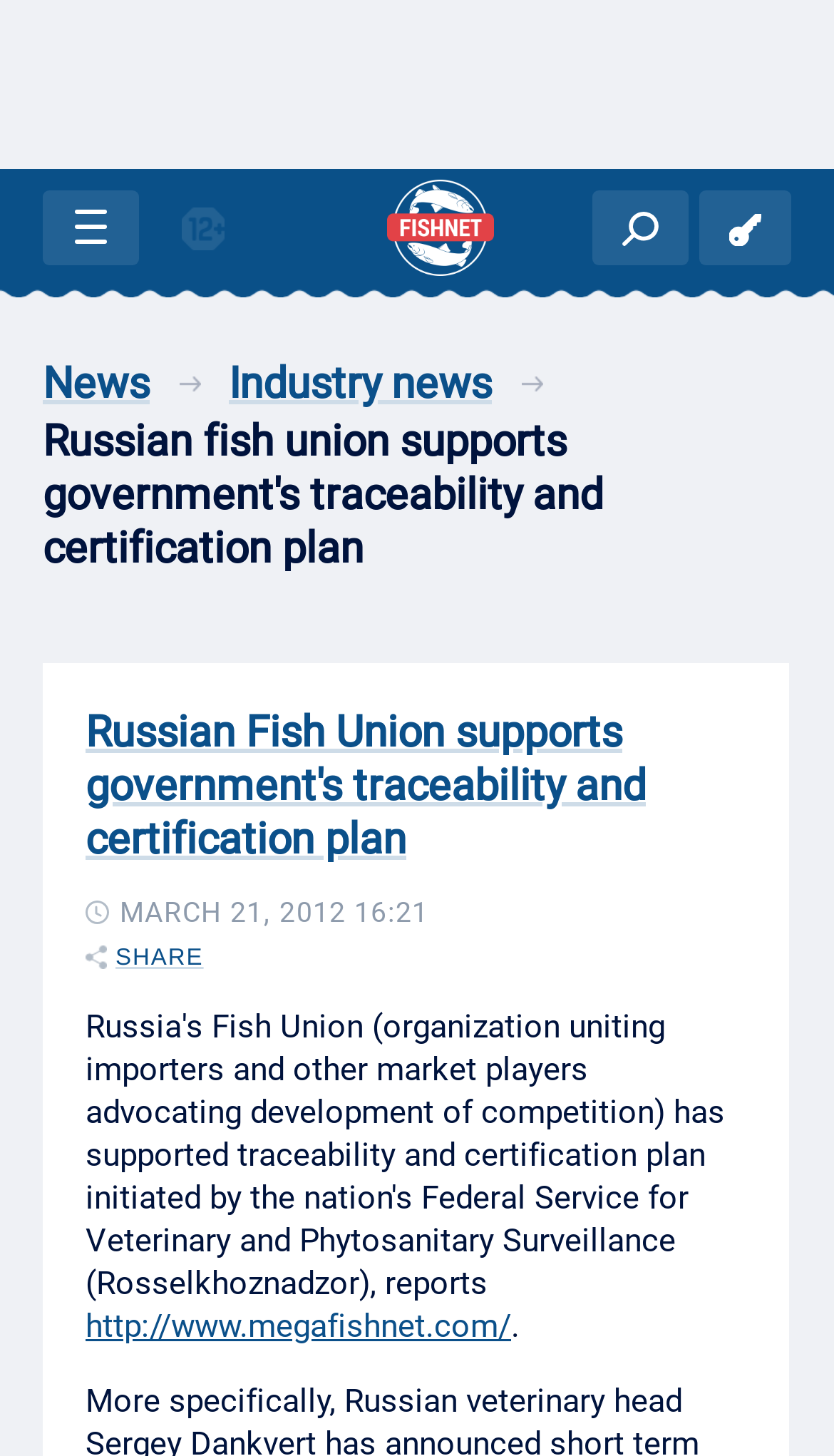Can you look at the image and give a comprehensive answer to the question:
What is the theme of the website?

Based on the webpage structure and content, I can infer that the website is related to seafood industry, as it mentions 'Russian Fish Union' and 'traceability and certification plan' in the heading.